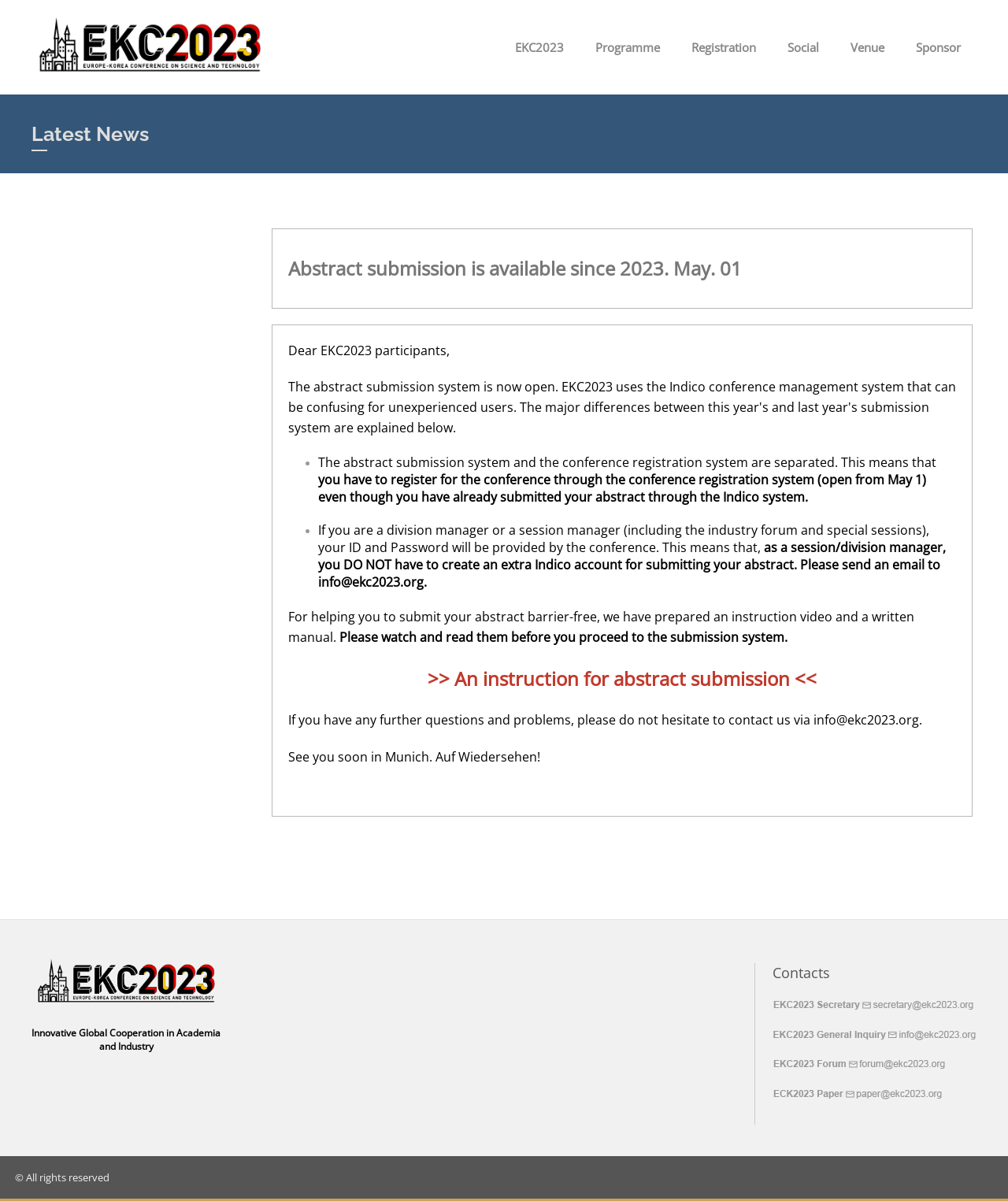Could you locate the bounding box coordinates for the section that should be clicked to accomplish this task: "Click EKC2023".

[0.031, 0.027, 0.265, 0.048]